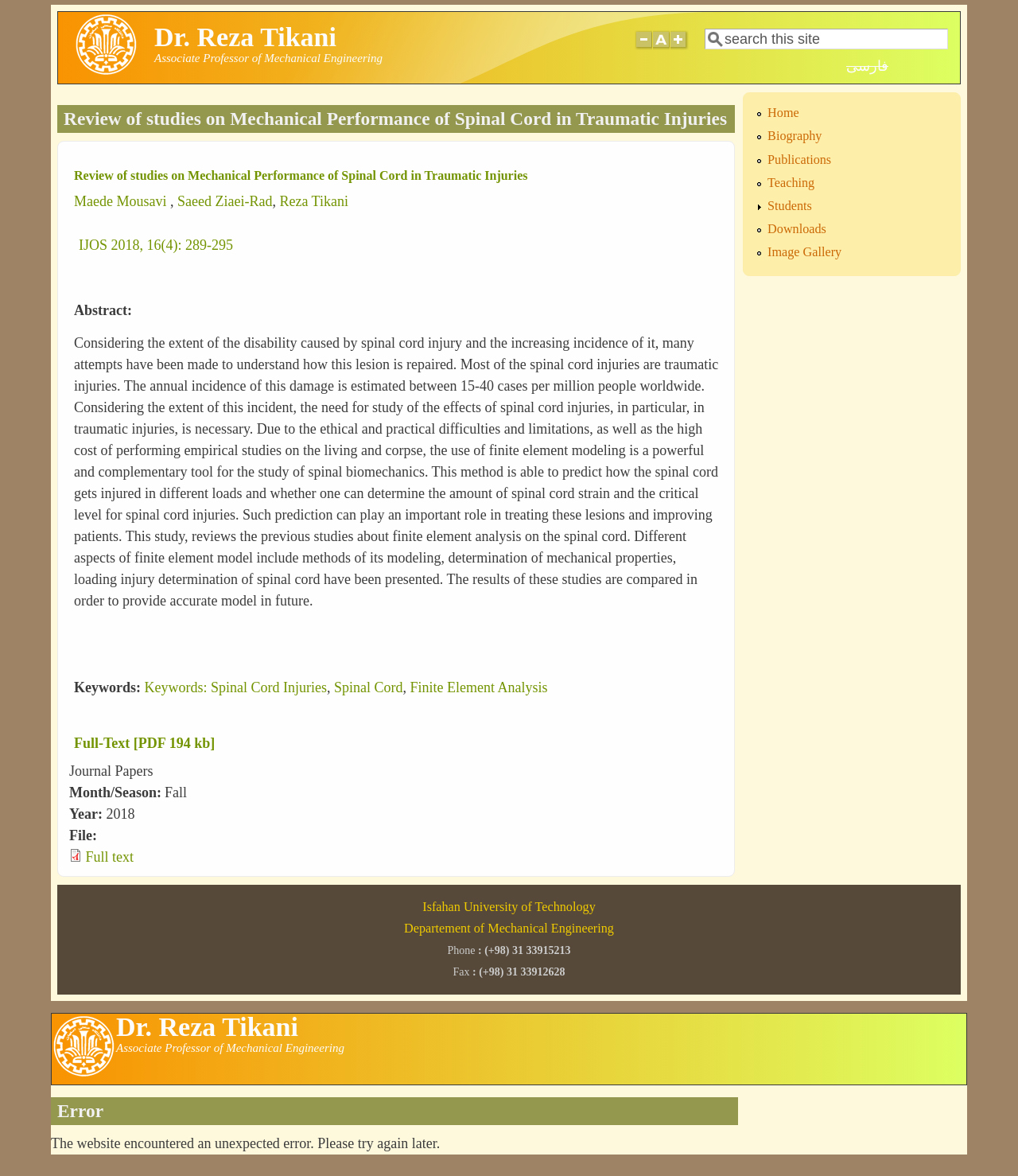Please find and generate the text of the main header of the webpage.

Review of studies on Mechanical Performance of Spinal Cord in Traumatic Injuries